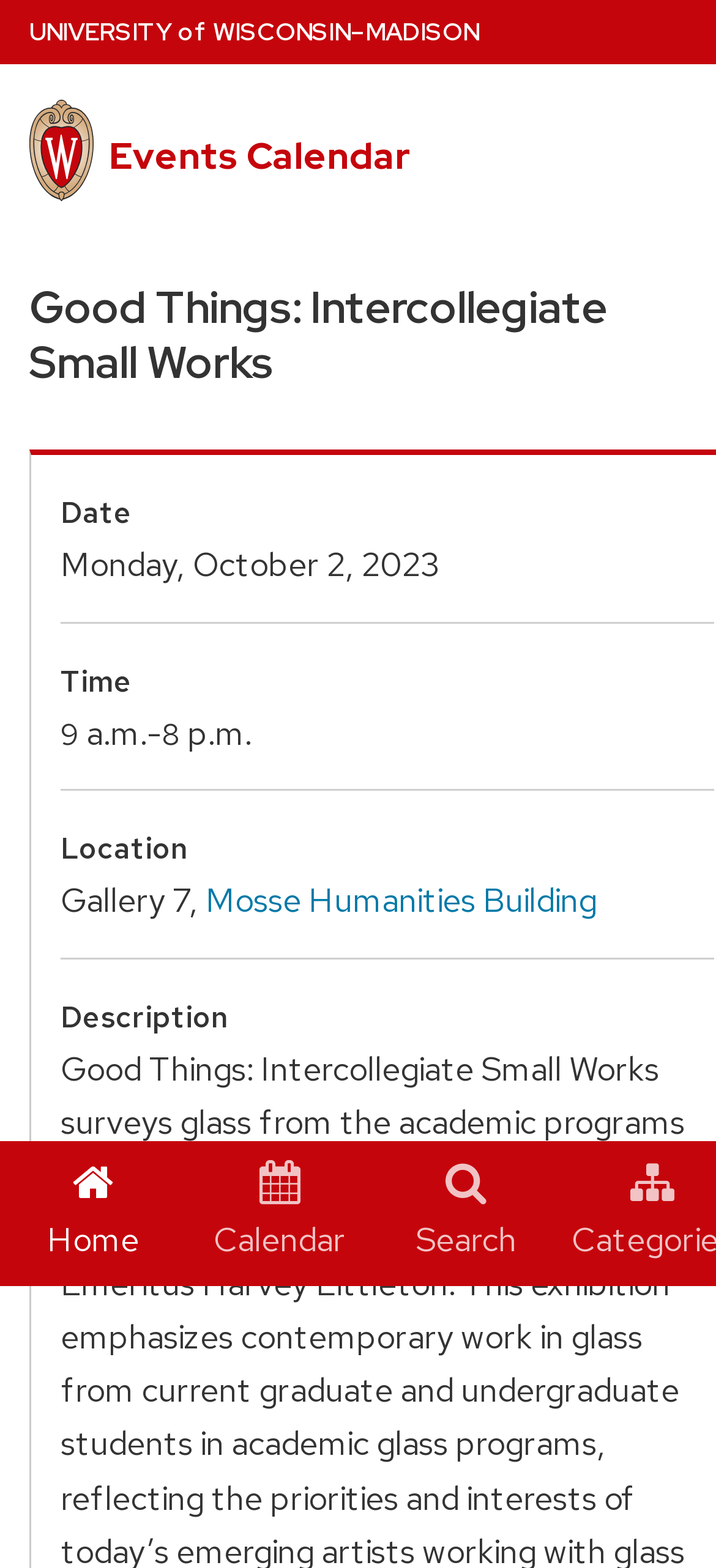Please determine the heading text of this webpage.

Good Things: Intercollegiate Small Works